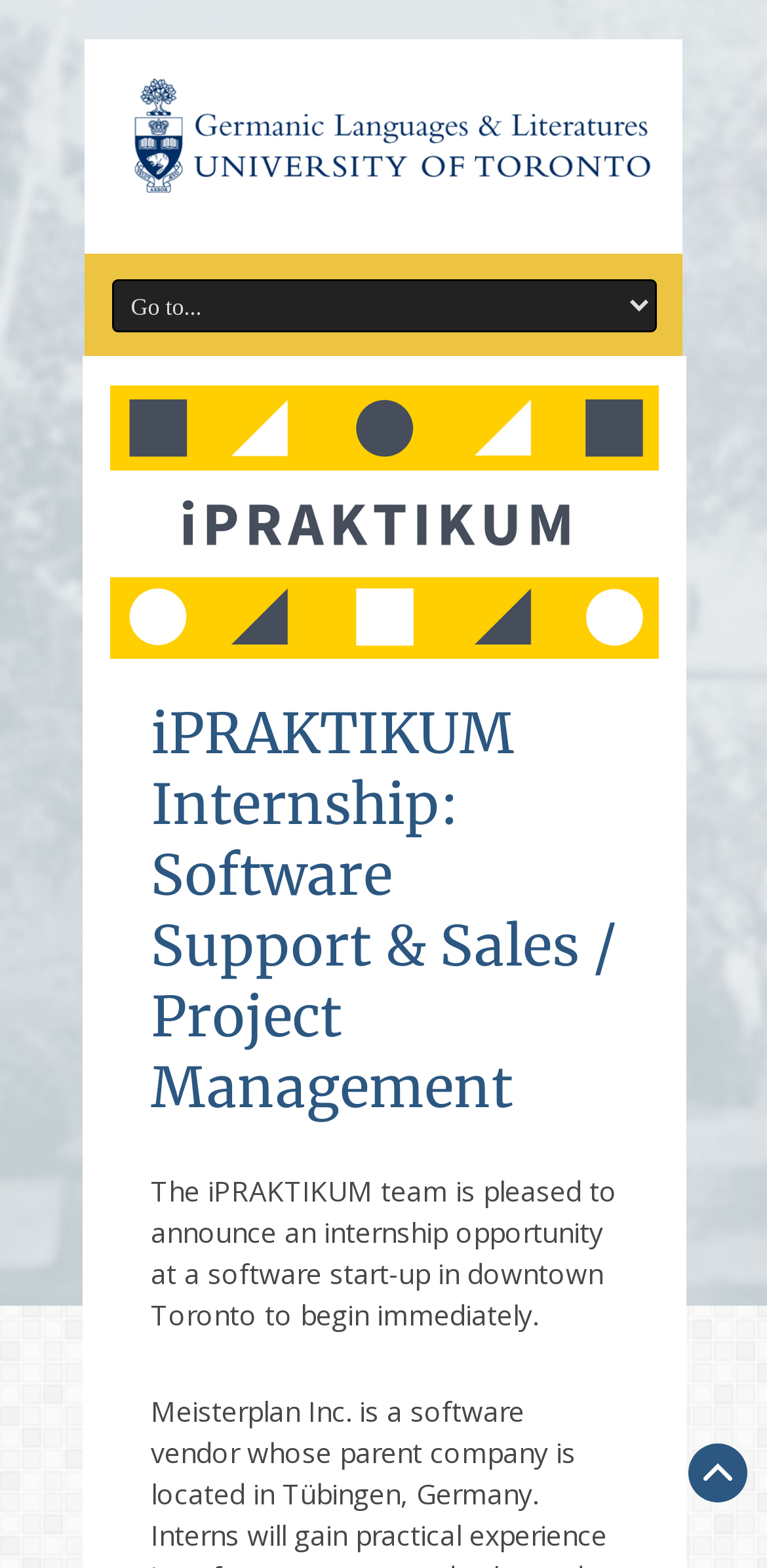Carefully examine the image and provide an in-depth answer to the question: What is the type of internship being offered?

The type of internship being offered can be determined by reading the heading element on the webpage, which states 'iPRAKTIKUM Internship: Software Support & Sales / Project Management'. This heading is also associated with an image and a combobox element.